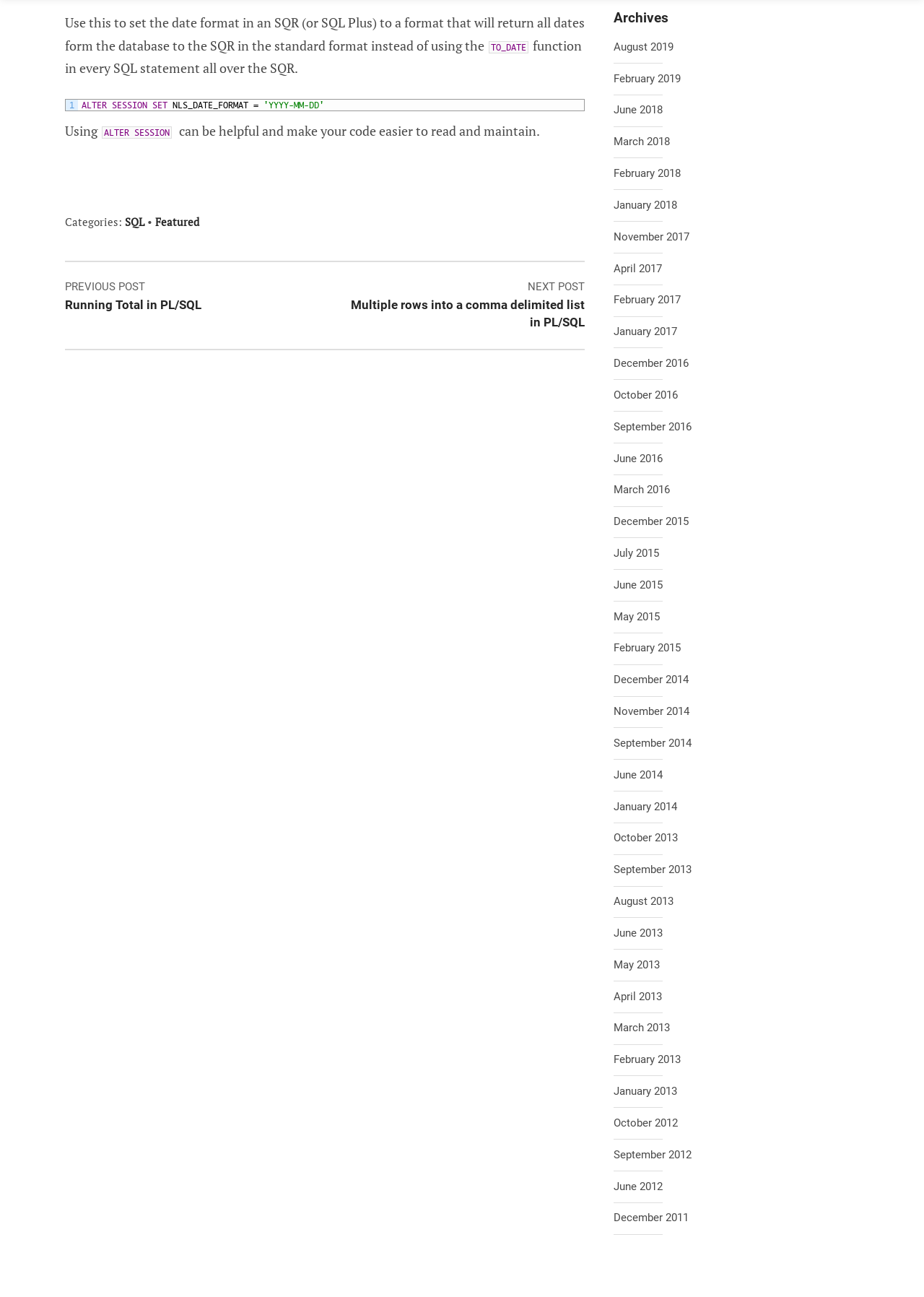Locate the bounding box coordinates of the area to click to fulfill this instruction: "Click on the 'PREVIOUS POST Running Total in PL/SQL' link". The bounding box should be presented as four float numbers between 0 and 1, in the order [left, top, right, bottom].

[0.07, 0.213, 0.329, 0.242]